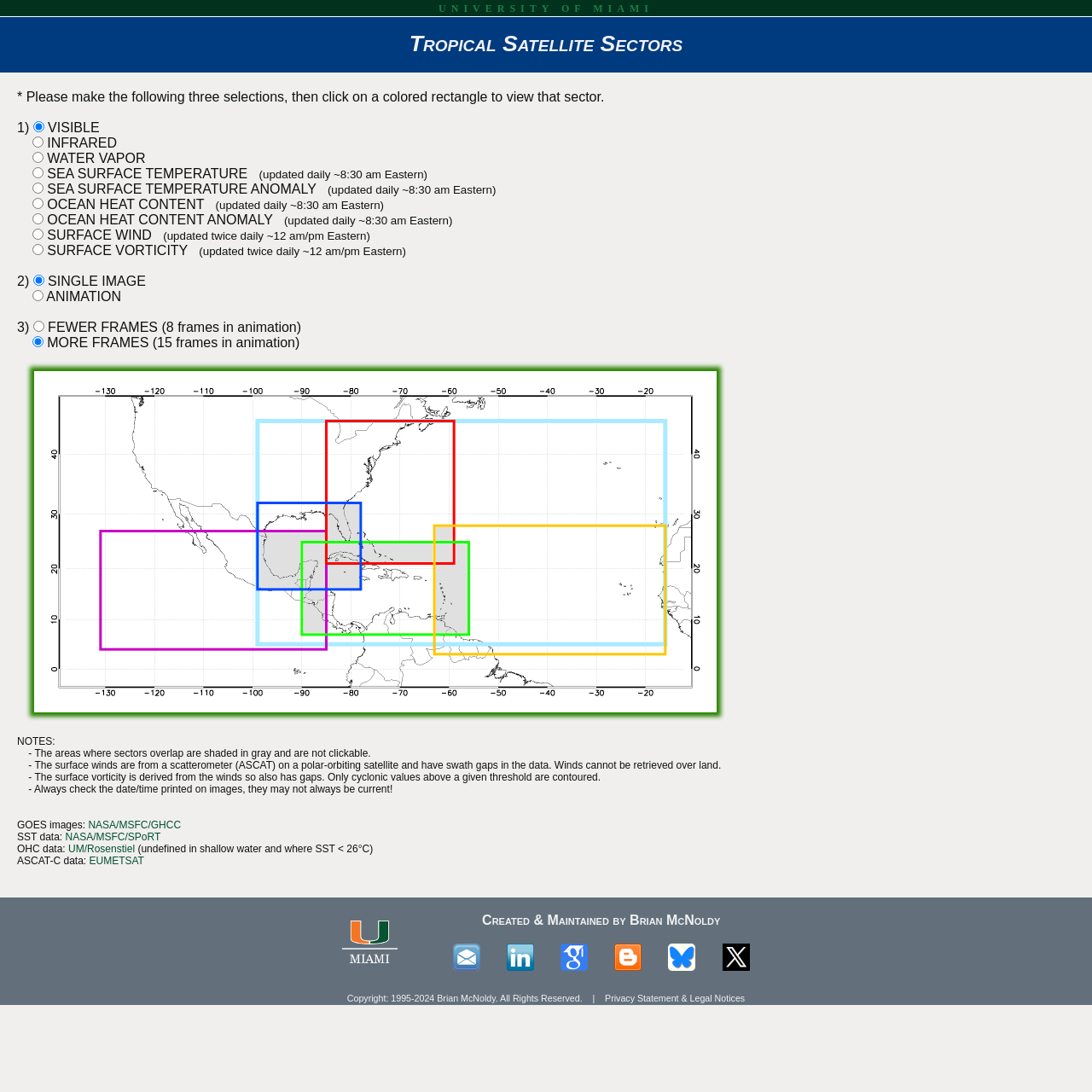Provide a brief response in the form of a single word or phrase:
What is the source of the surface wind data?

ASCAT on a polar-orbiting satellite